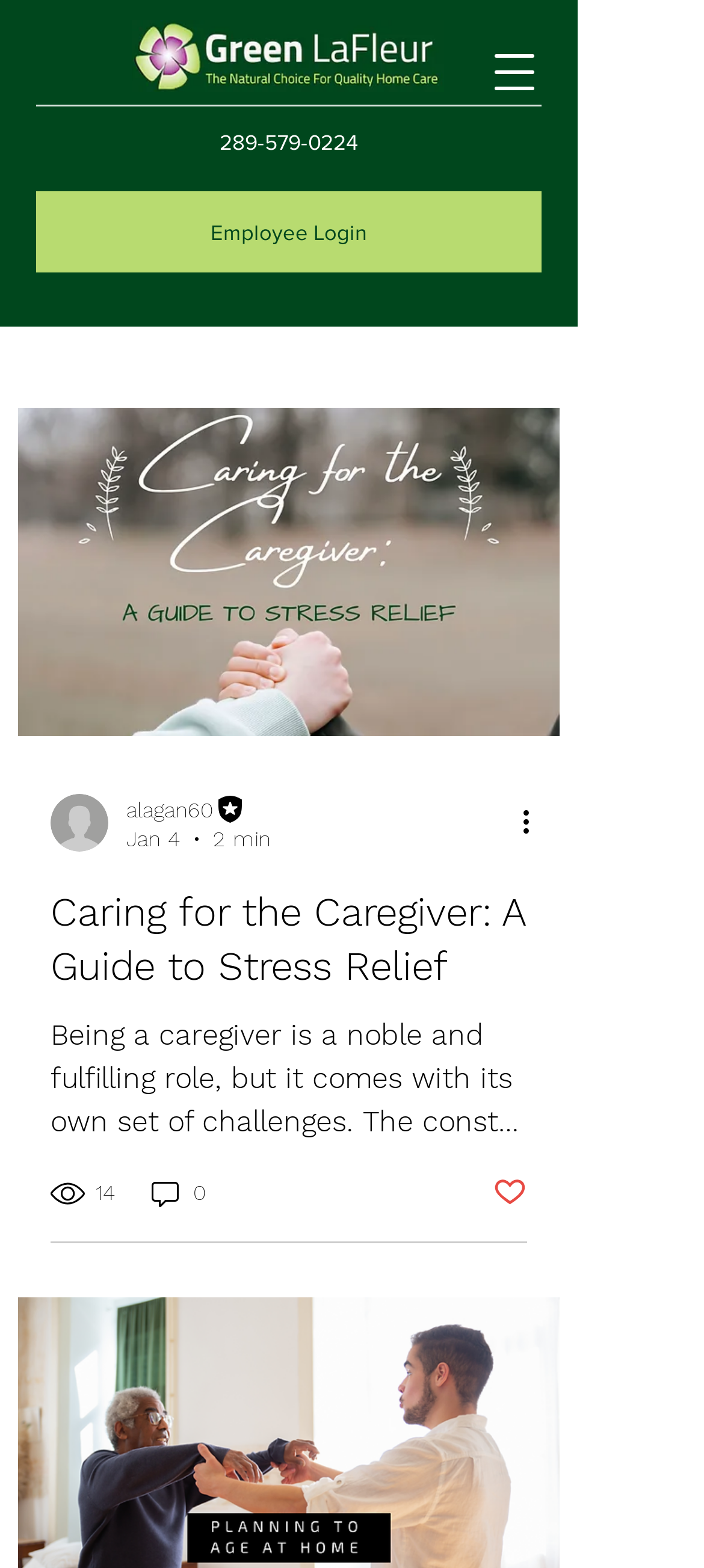Identify the bounding box coordinates of the section to be clicked to complete the task described by the following instruction: "Open navigation menu". The coordinates should be four float numbers between 0 and 1, formatted as [left, top, right, bottom].

[0.679, 0.023, 0.782, 0.069]